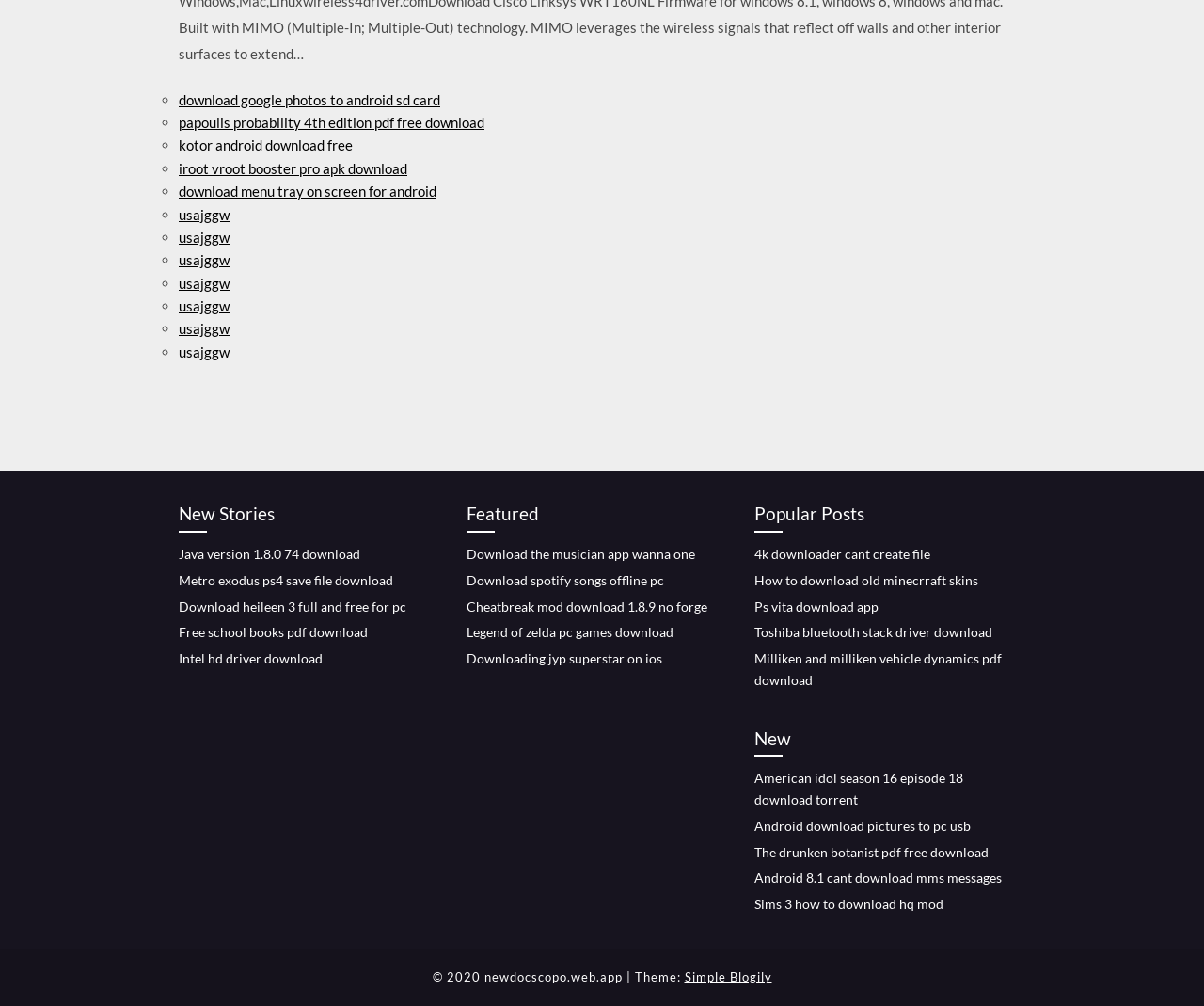What is the copyright information on this webpage?
Answer the question with a thorough and detailed explanation.

At the bottom of the webpage, I found a static text element that says '2020 newdocscopo.web.app'. This suggests that the webpage is copyrighted by newdocscopo.web.app, and the copyright year is 2020.